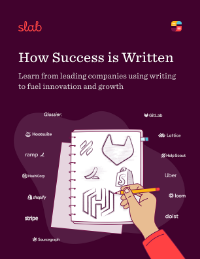Give a thorough caption for the picture.

The image titled "How Success is Written" features an engaging and vibrant graphic design. It showcases a hand sketching various logos and symbols that represent successful companies such as Hootsuite, Ramp, Shopify, and more. The colorful illustration is set against a rich, dark purple background, enhancing the visibility of the logos and the creative elements. Above the drawing, the title "How Success is Written" is prominently displayed, inviting viewers to explore the content further. Beneath the title, a tagline suggests that readers will learn from leading companies that leverage writing to foster innovation and growth, emphasizing the importance of effective communication in business success. This imagery serves as a visual introduction to insights and lessons that can be gleaned from the experiences of these prominent organizations.